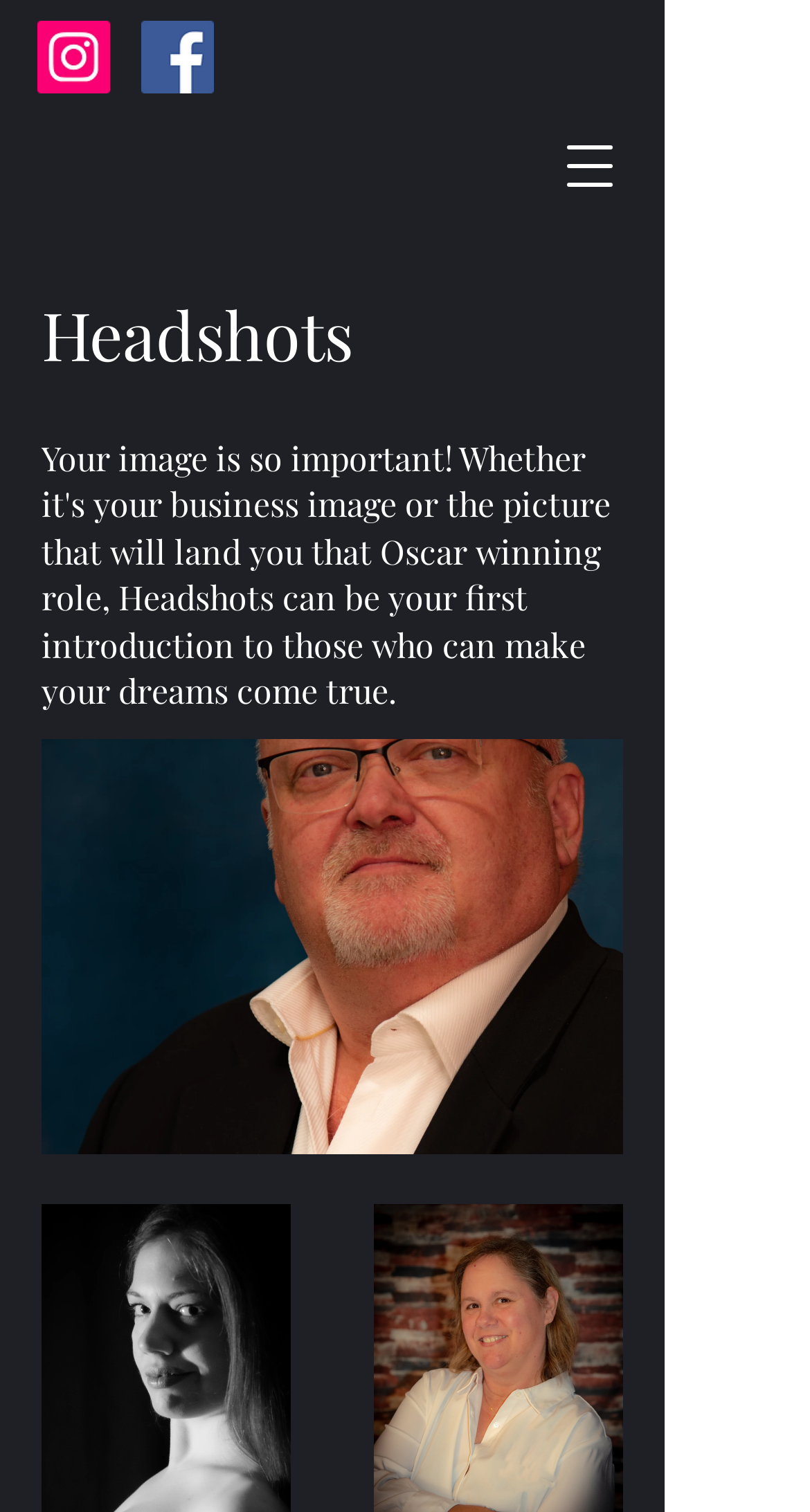Please find the bounding box for the UI element described by: "aria-label="Open navigation menu"".

[0.664, 0.076, 0.792, 0.144]